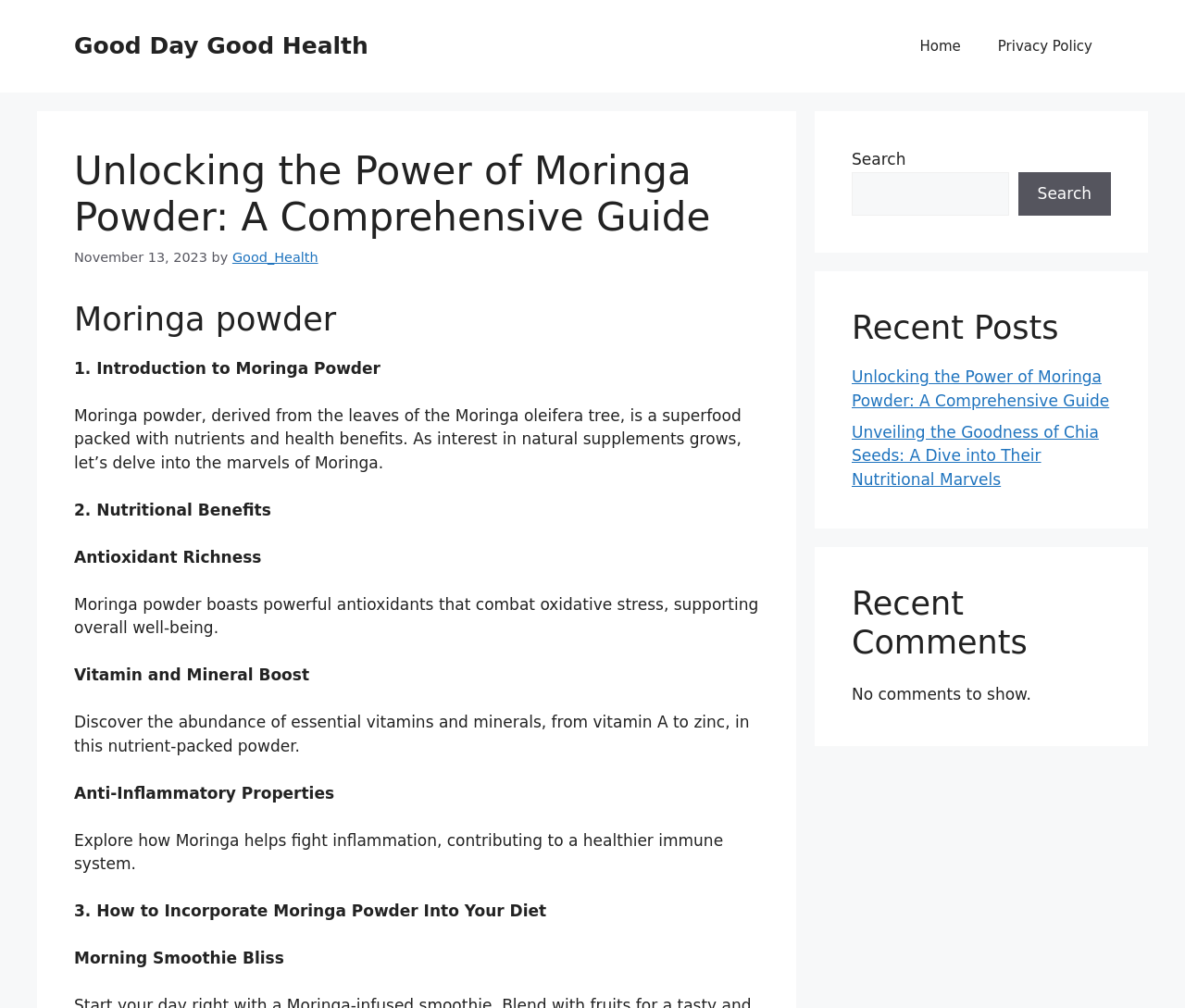What is the date of the article?
Answer with a single word or phrase, using the screenshot for reference.

November 13, 2023